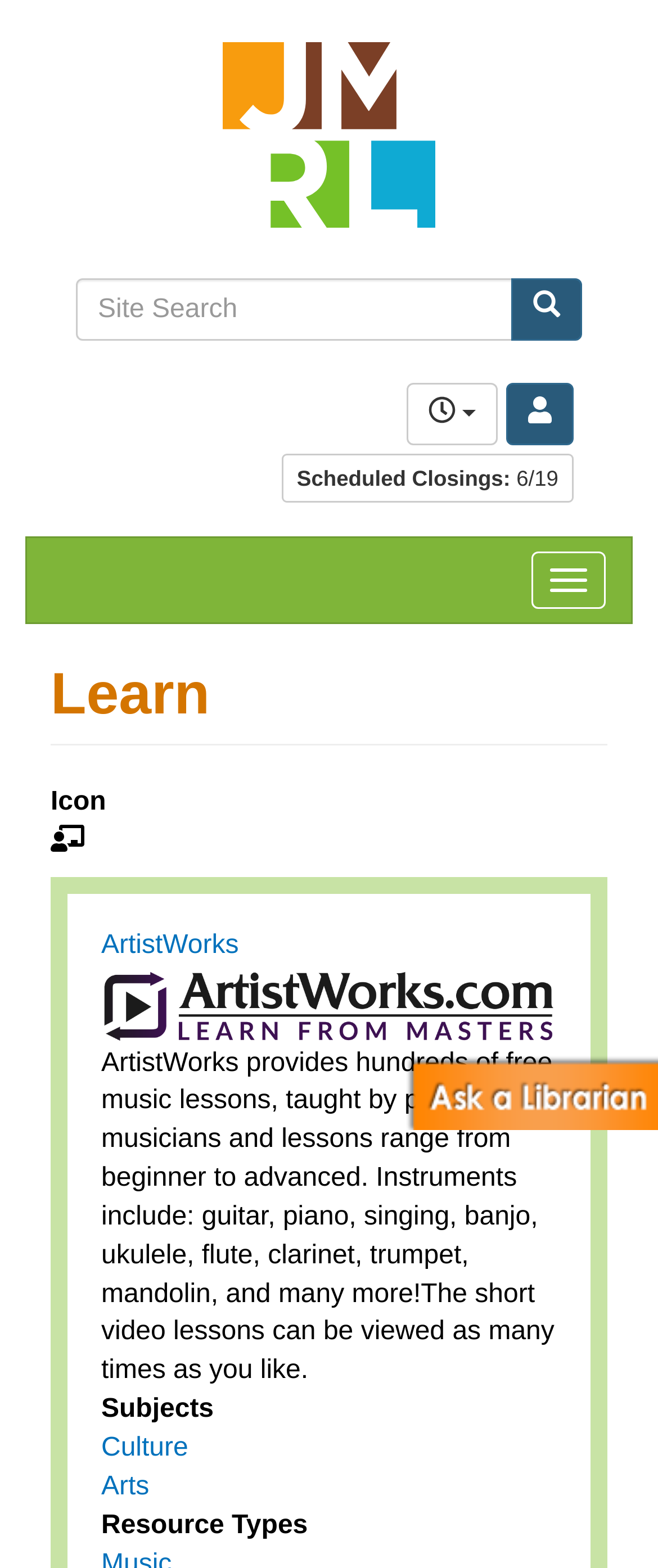Give a complete and precise description of the webpage's appearance.

The webpage is about the "Learn" section of the Jefferson-Madison Regional Library. At the top left, there is a "Skip to main content" link, followed by a "Home" link with an accompanying image. Next to it is the library's name, "Jefferson-Madison Regional Library", and a tagline "grow. learn. connect.".

Below the tagline, there is a search bar with a "Site Search" label and a "Search" button. On the right side of the search bar, there is an empty link and a button with no text.

Further down, there is a link to "Scheduled Closings" with a specific date "6/19". Next to it, there is a button with no text.

On the right side of the page, there is a "Toggle navigation" button. Below it, there is a heading "Learn" and an "Icon" label. Under the "Icon" label, there is a link to "ArtistWorks" with an accompanying image. The link is followed by a descriptive text about ArtistWorks, which provides free music lessons.

Below the descriptive text, there are two labels, "Subjects" and "Resource Types", with links to "Culture" and "Arts" under the "Subjects" label.